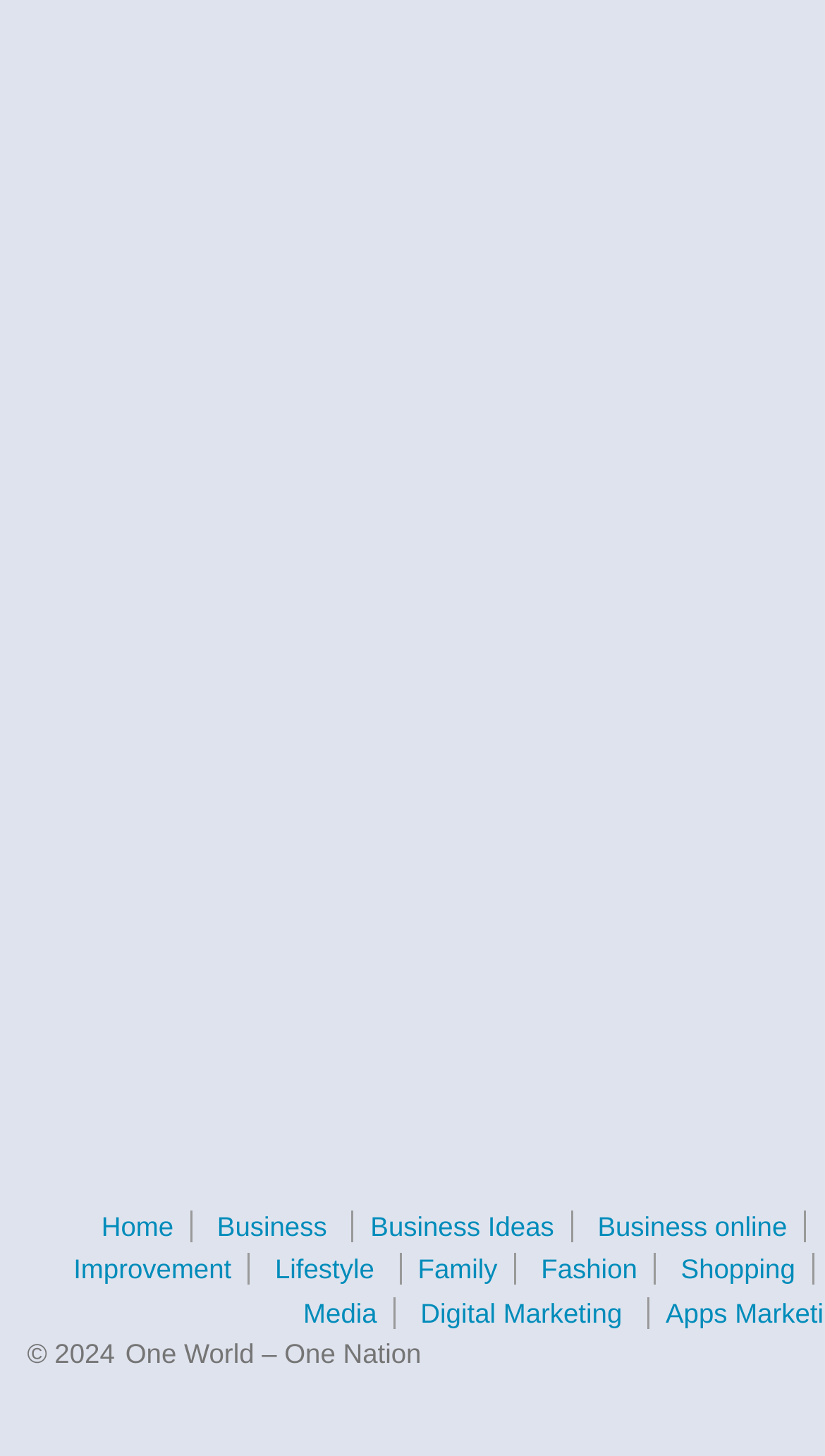Please provide the bounding box coordinates in the format (top-left x, top-left y, bottom-right x, bottom-right y). Remember, all values are floating point numbers between 0 and 1. What is the bounding box coordinate of the region described as: Latest

None